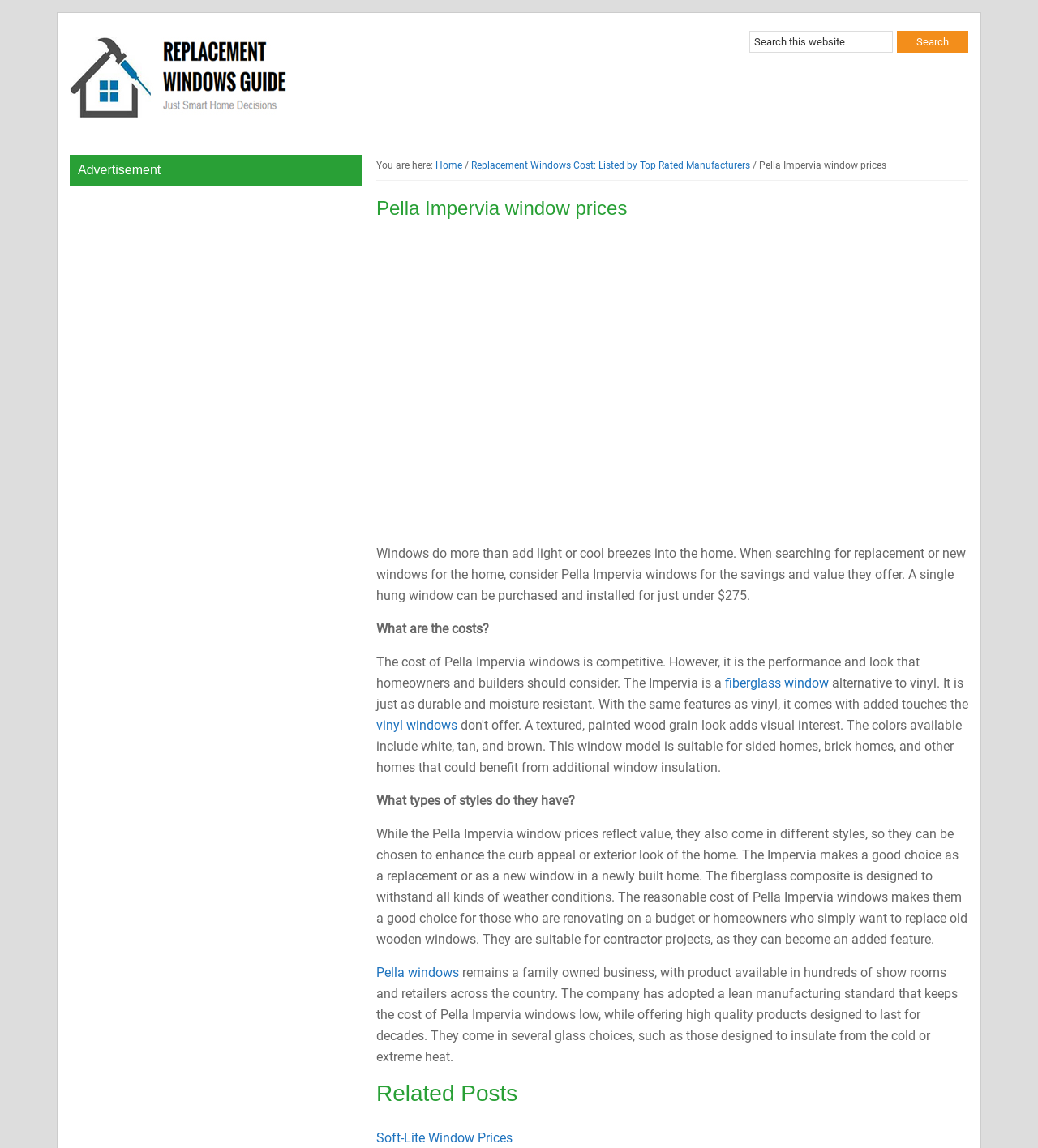Determine the bounding box coordinates for the area that needs to be clicked to fulfill this task: "Read the Category: Kurraba Point heading". The coordinates must be given as four float numbers between 0 and 1, i.e., [left, top, right, bottom].

None